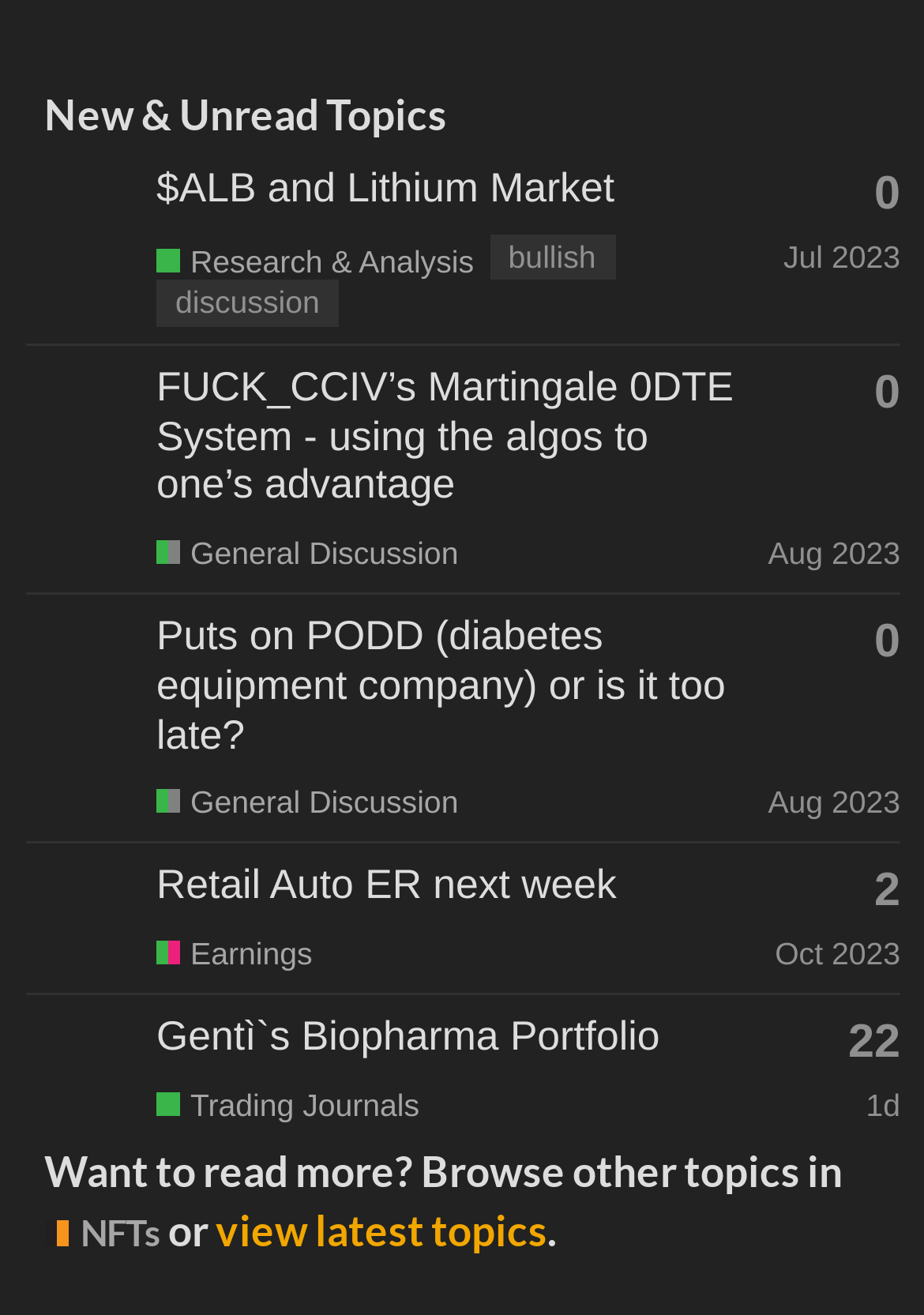Provide the bounding box coordinates of the section that needs to be clicked to accomplish the following instruction: "Read topic about Gentì`s Biopharma Portfolio."

[0.169, 0.77, 0.714, 0.806]